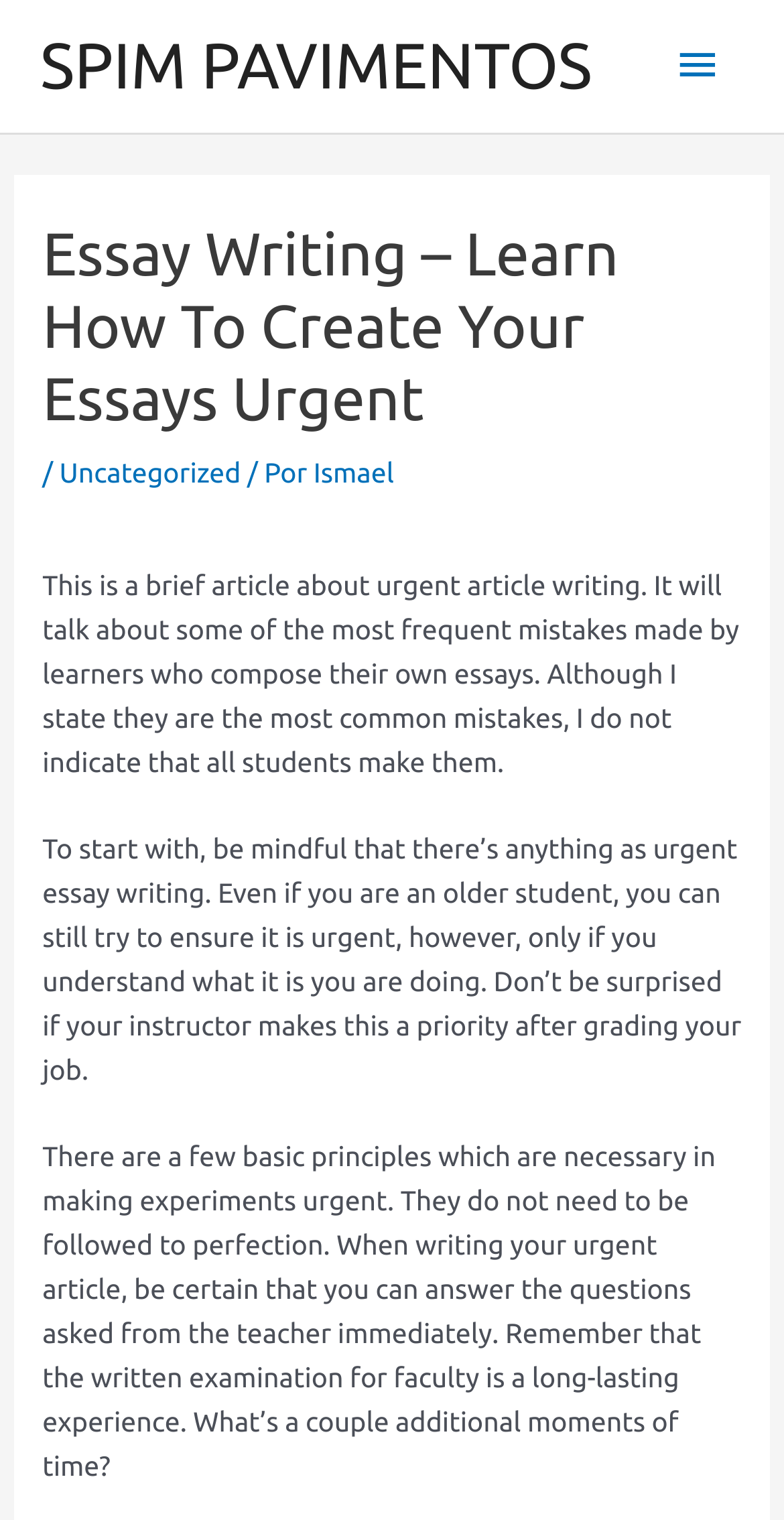Generate an in-depth caption that captures all aspects of the webpage.

The webpage is about essay writing, specifically focusing on creating urgent essays. At the top left, there is a link to "SPIM PAVIMENTOS". Next to it, on the top right, is a button labeled "Menú principal" which, when expanded, controls the primary menu. 

Below the top section, there is a header area that spans almost the entire width of the page. Within this header, the title "Essay Writing – Learn How To Create Your Essays Urgent" is prominently displayed. To the right of the title, there is a separator "/" followed by a link to "Uncategorized" and then a phrase "Por Ismael". 

The main content of the webpage is a brief article about urgent essay writing, which discusses common mistakes made by learners when composing their own essays. The article is divided into four paragraphs, each discussing a specific aspect of urgent essay writing. The first paragraph introduces the concept of urgent essay writing, while the subsequent paragraphs provide guidance on how to approach it, including the importance of understanding what it means to write an urgent essay and following basic principles to make experiments urgent.